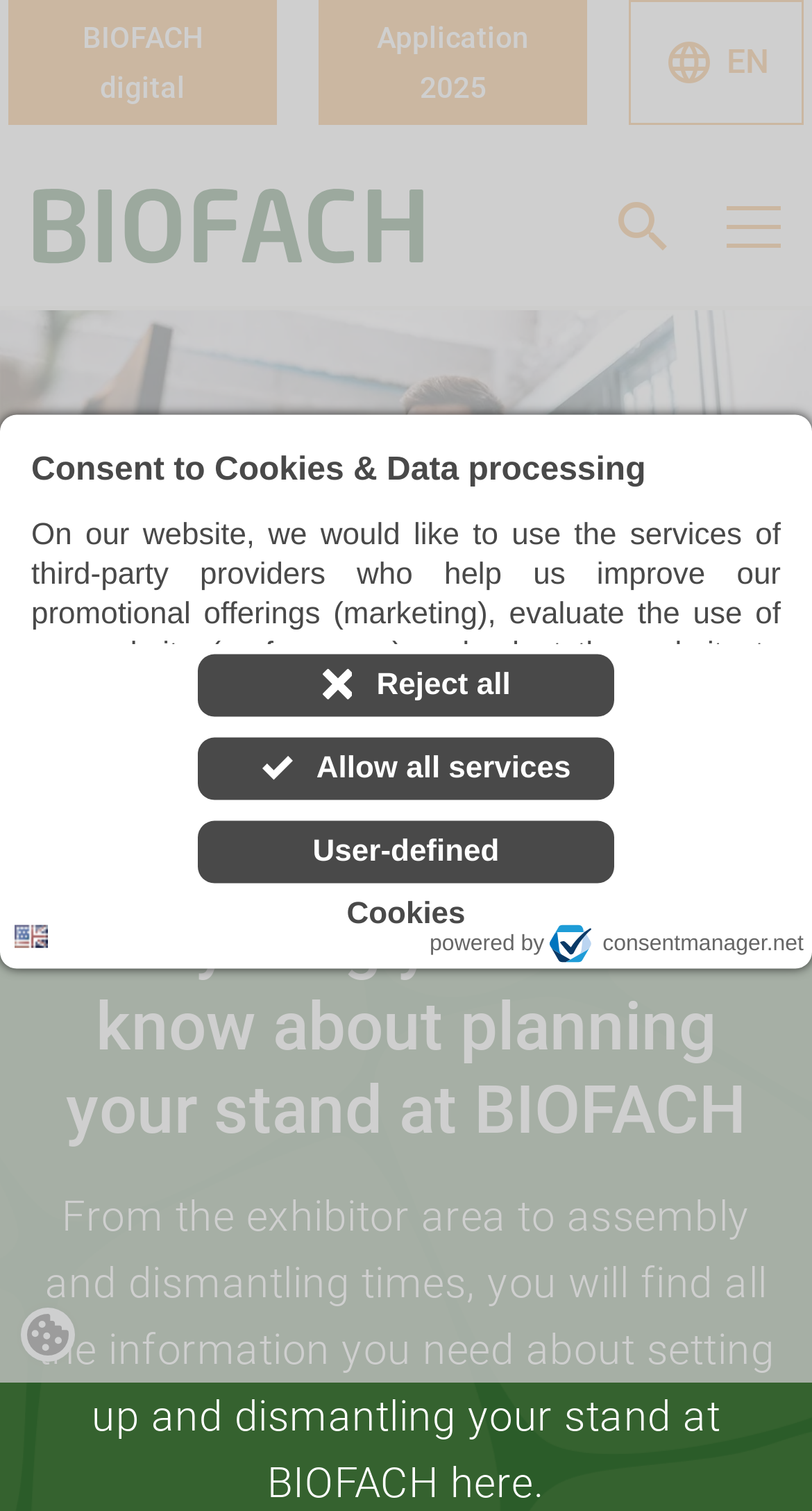What is the purpose of the checkboxes in the consent dialog? Refer to the image and provide a one-word or short phrase answer.

Select services